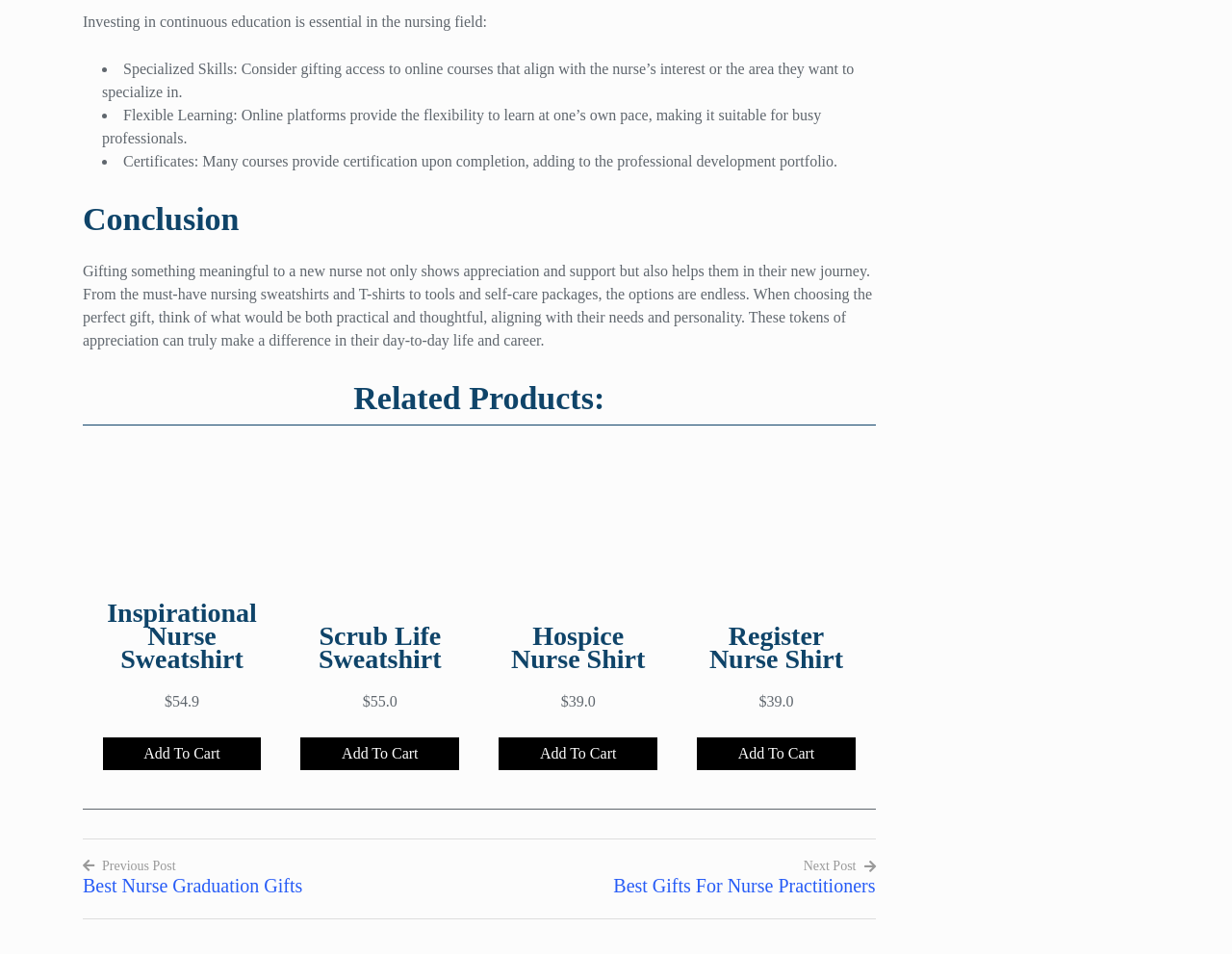Pinpoint the bounding box coordinates of the clickable area necessary to execute the following instruction: "View 'Hospice Nurse Shirt'". The coordinates should be given as four float numbers between 0 and 1, namely [left, top, right, bottom].

[0.405, 0.655, 0.534, 0.704]